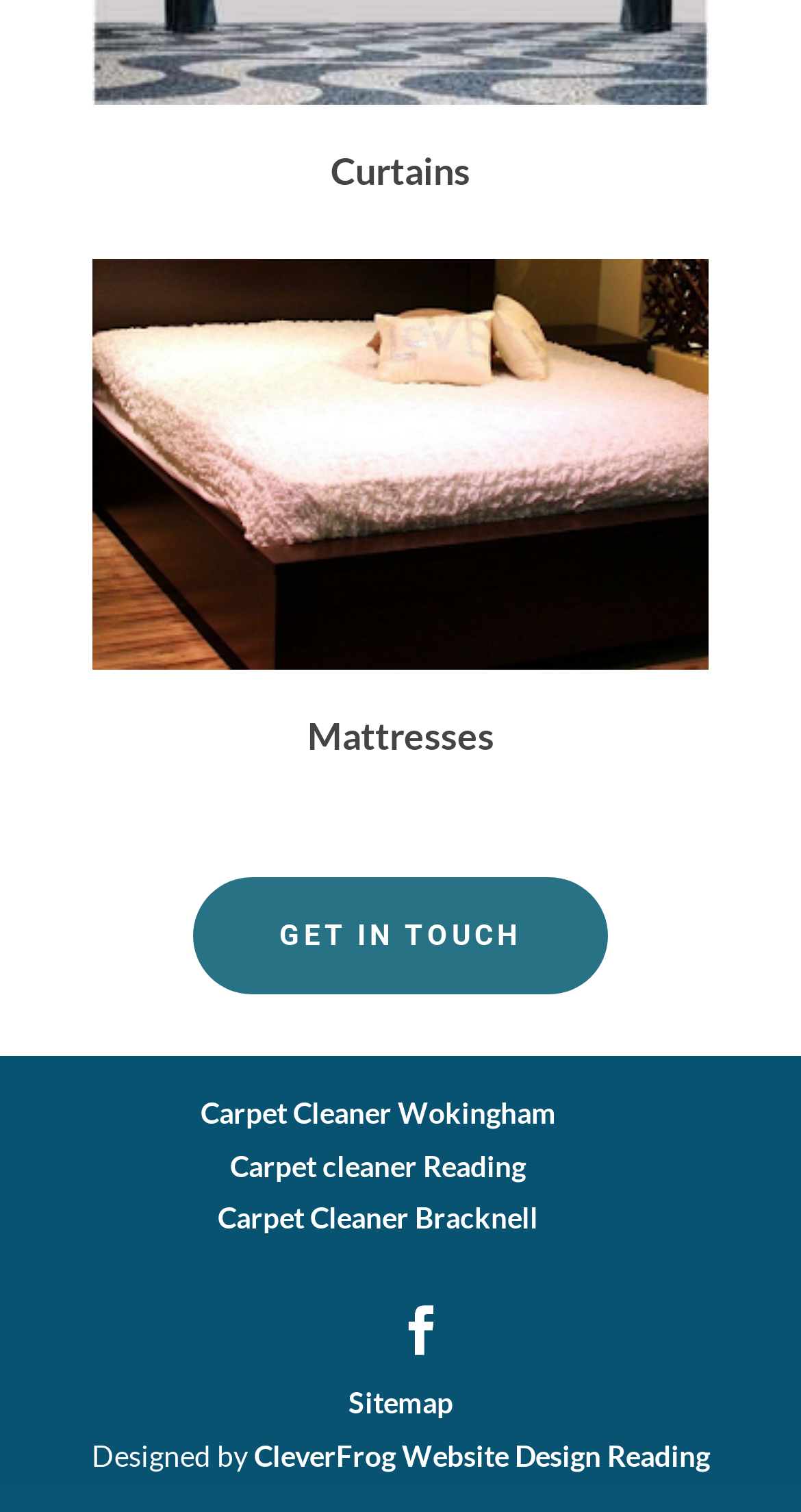Please pinpoint the bounding box coordinates for the region I should click to adhere to this instruction: "view Curtains".

[0.413, 0.097, 0.587, 0.127]